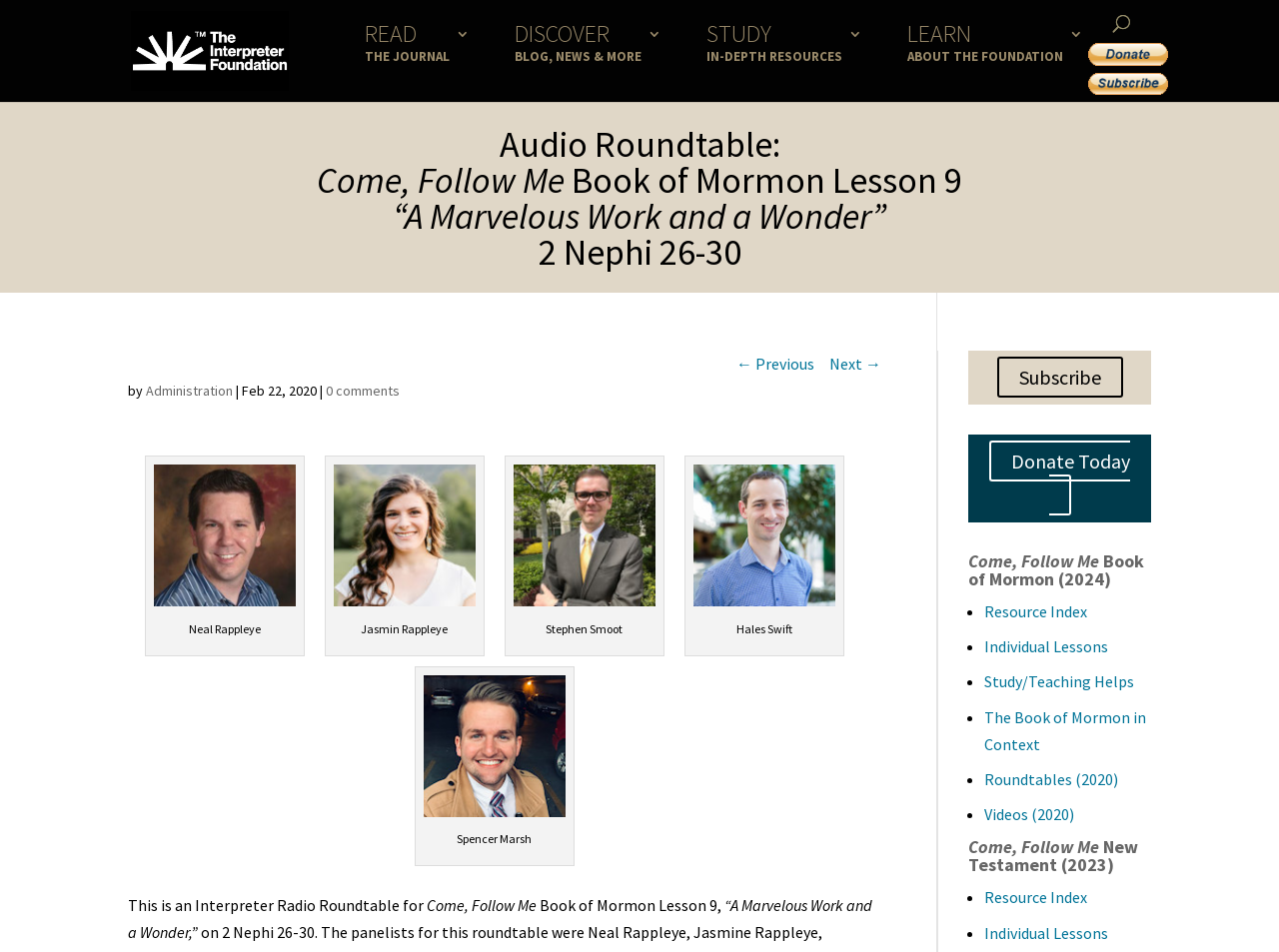Locate the primary heading on the webpage and return its text.

Audio Roundtable:
Come, Follow Me Book of Mormon Lesson 9
“A Marvelous Work and a Wonder”
2 Nephi 26-30